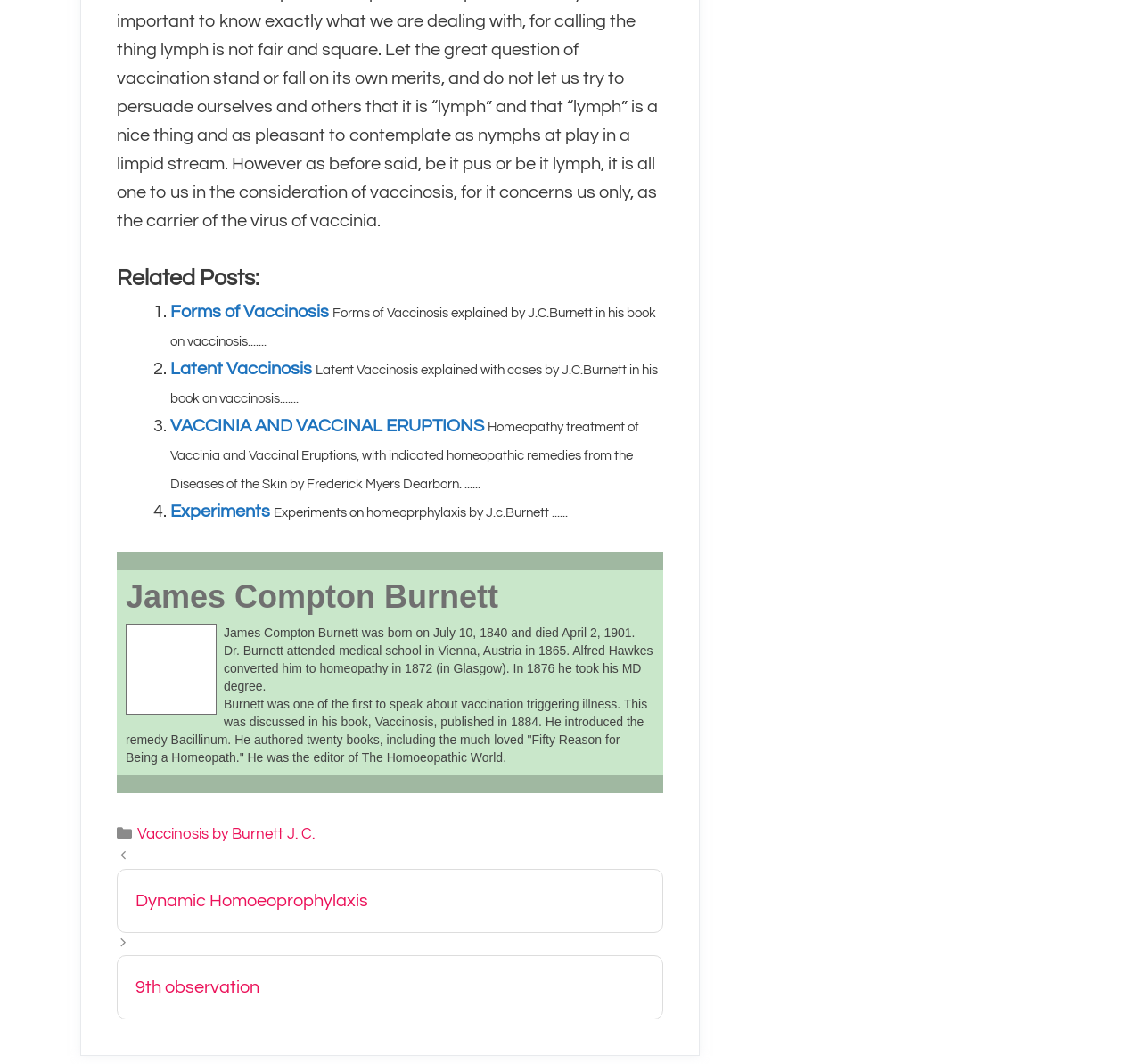Who is the author of the book 'Vaccinosis'?
Please give a detailed and elaborate answer to the question.

The author of the book 'Vaccinosis' is J.C.Burnett, as mentioned in the related post section and also in the biography of James Compton Burnett.